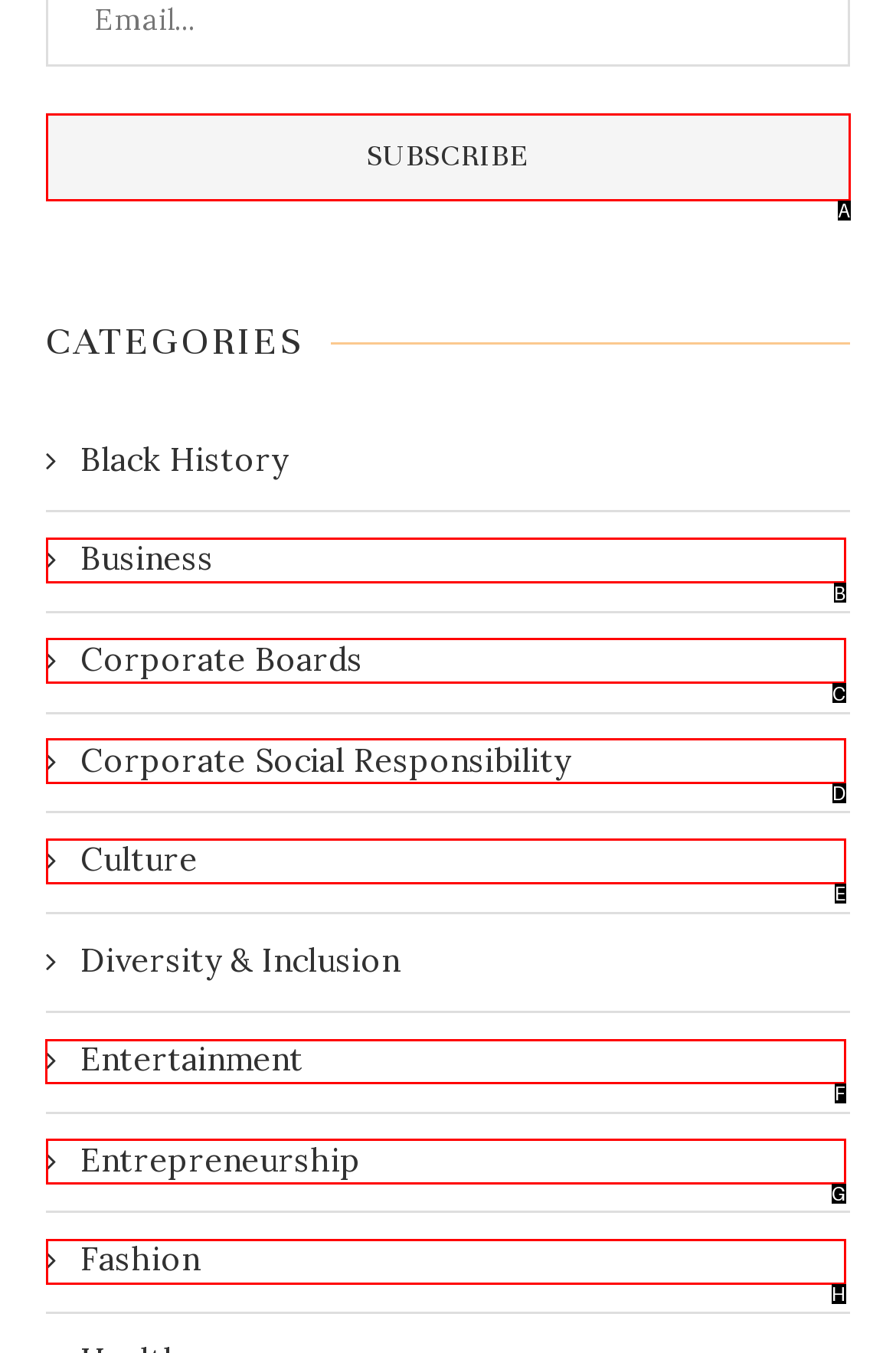Determine which UI element I need to click to achieve the following task: Browse Entertainment section Provide your answer as the letter of the selected option.

F